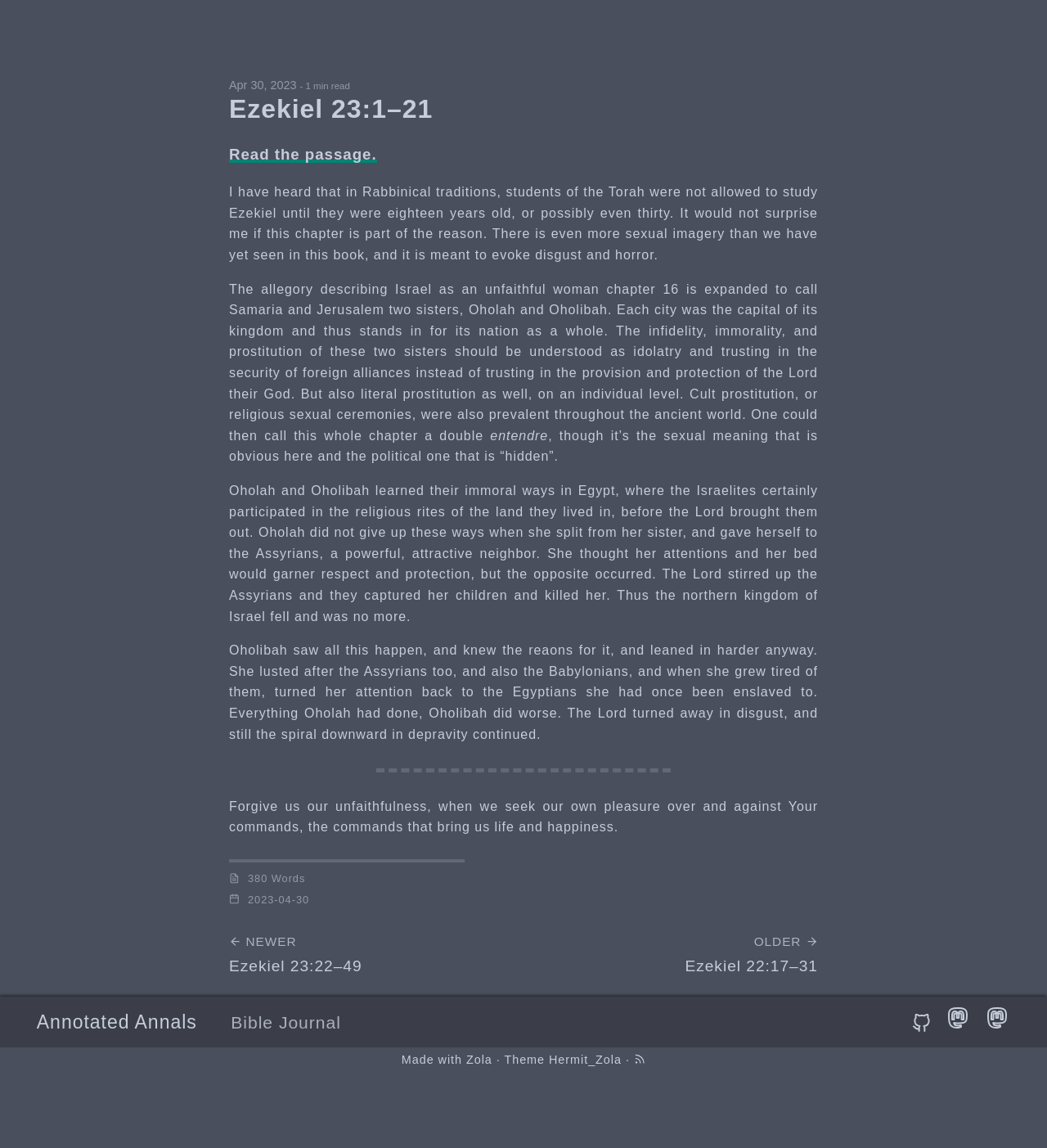Construct a thorough caption encompassing all aspects of the webpage.

This webpage appears to be a blog post or article about Ezekiel 23:1-21 from the Bible. At the top of the page, there are four links: "Annotated Annals", "Bible Journal", "github", and "mastodon" (twice). The "github" and "mastodon" links have accompanying images.

The main content of the page is an article with a heading "Ezekiel 23:1-21" and a subheading "Read the passage." The article discusses the passage, explaining that it contains sexual imagery meant to evoke disgust and horror, and that it is an allegory describing Israel as an unfaithful woman. The passage is further explained, with references to idolatry, trusting in foreign alliances, and cult prostitution.

The article is divided into sections by horizontal separators. At the end of the article, there is a prayer-like statement, "Forgive us our unfaithfulness, when we seek our own pleasure over and against Your commands, the commands that bring us life and happiness."

Below the article, there are links to newer and older posts, "Ezekiel 23:22-49" and "Ezekiel 22:17-31", respectively, each with an accompanying image.

At the very bottom of the page, there is a footer section with an image, the word count "380 Words", and the date "2023-04-30". There are also links to the author's name, "Lyle Mantooth", and to the theme "Hermit_Zola", as well as a link to an RSS feed with an accompanying image.